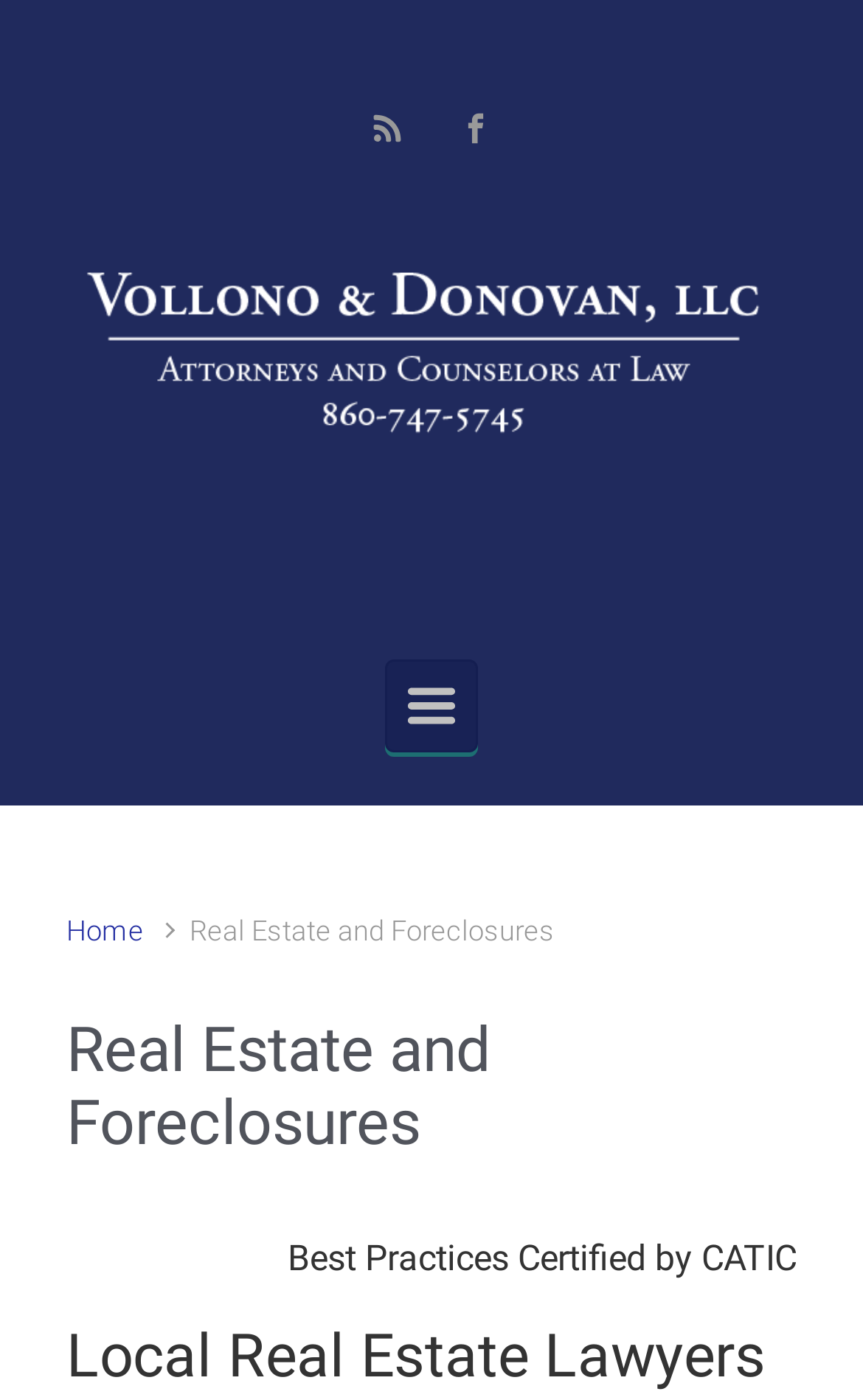How many links are in the breadcrumb navigation?
Give a one-word or short phrase answer based on the image.

2